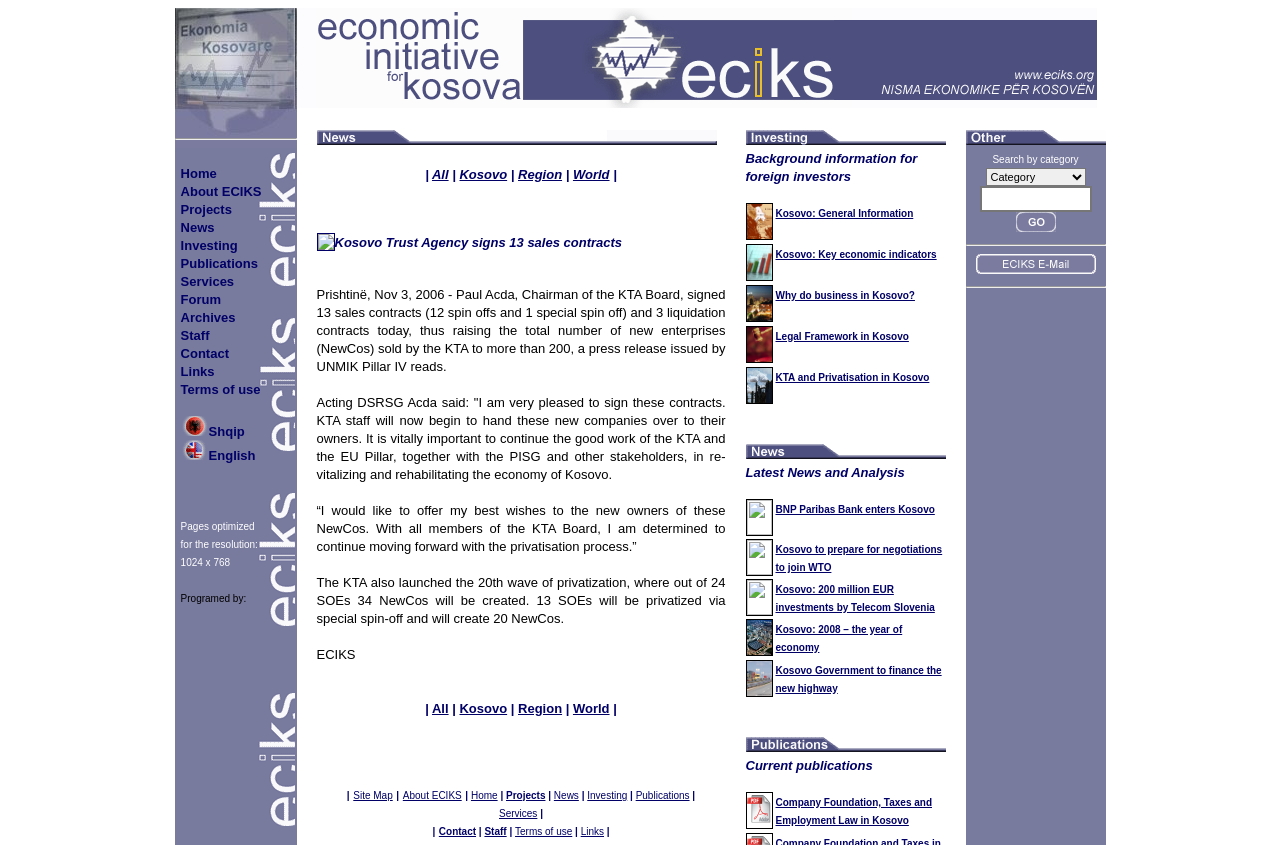How many columns are there in the main content table?
Answer the question with detailed information derived from the image.

The main content area is structured as a table, and by examining the table structure, we can see that there is only one column in the table.